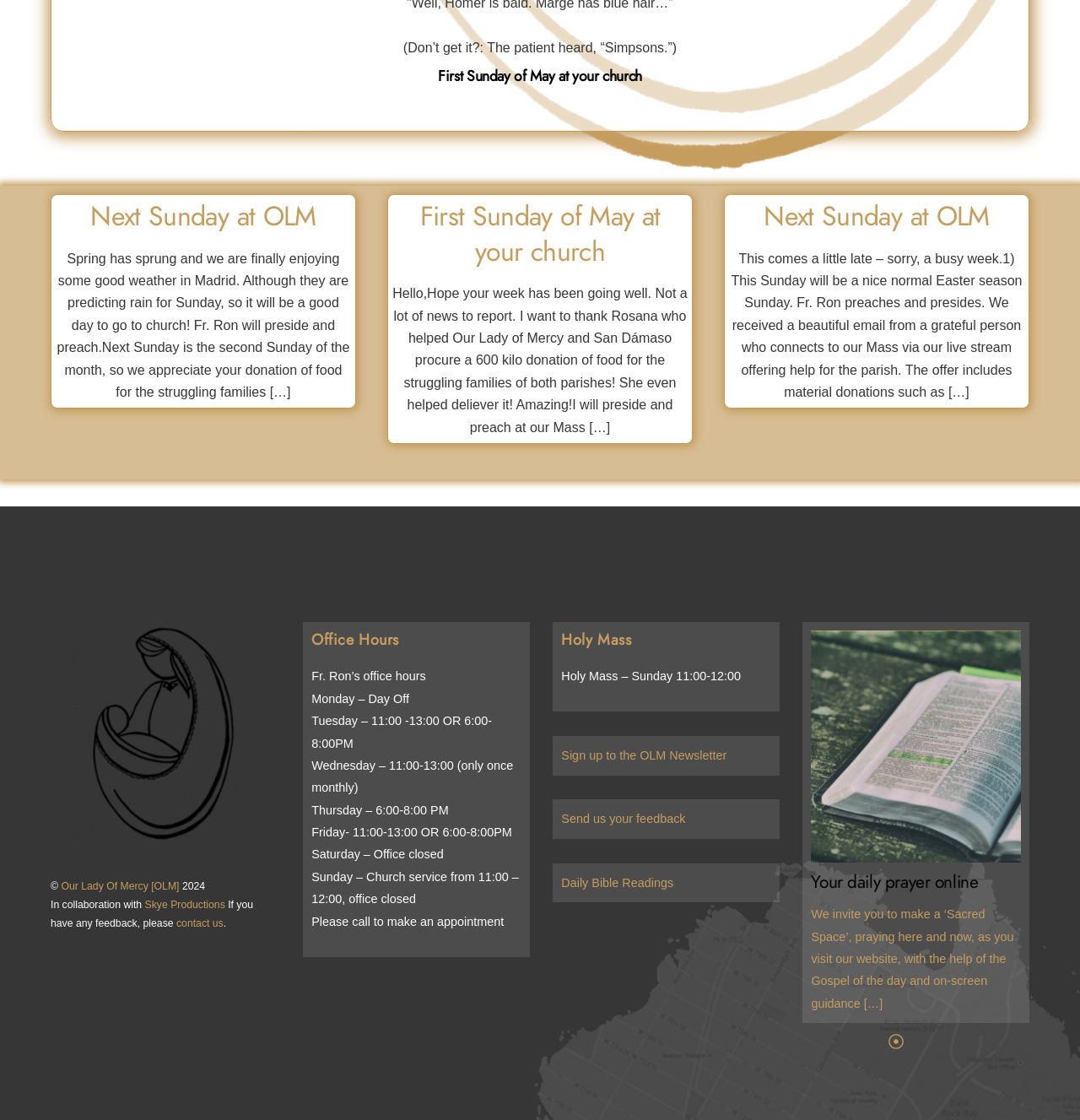Determine the bounding box for the described UI element: "Our Lady Of Mercy [OLM]".

[0.057, 0.786, 0.166, 0.797]